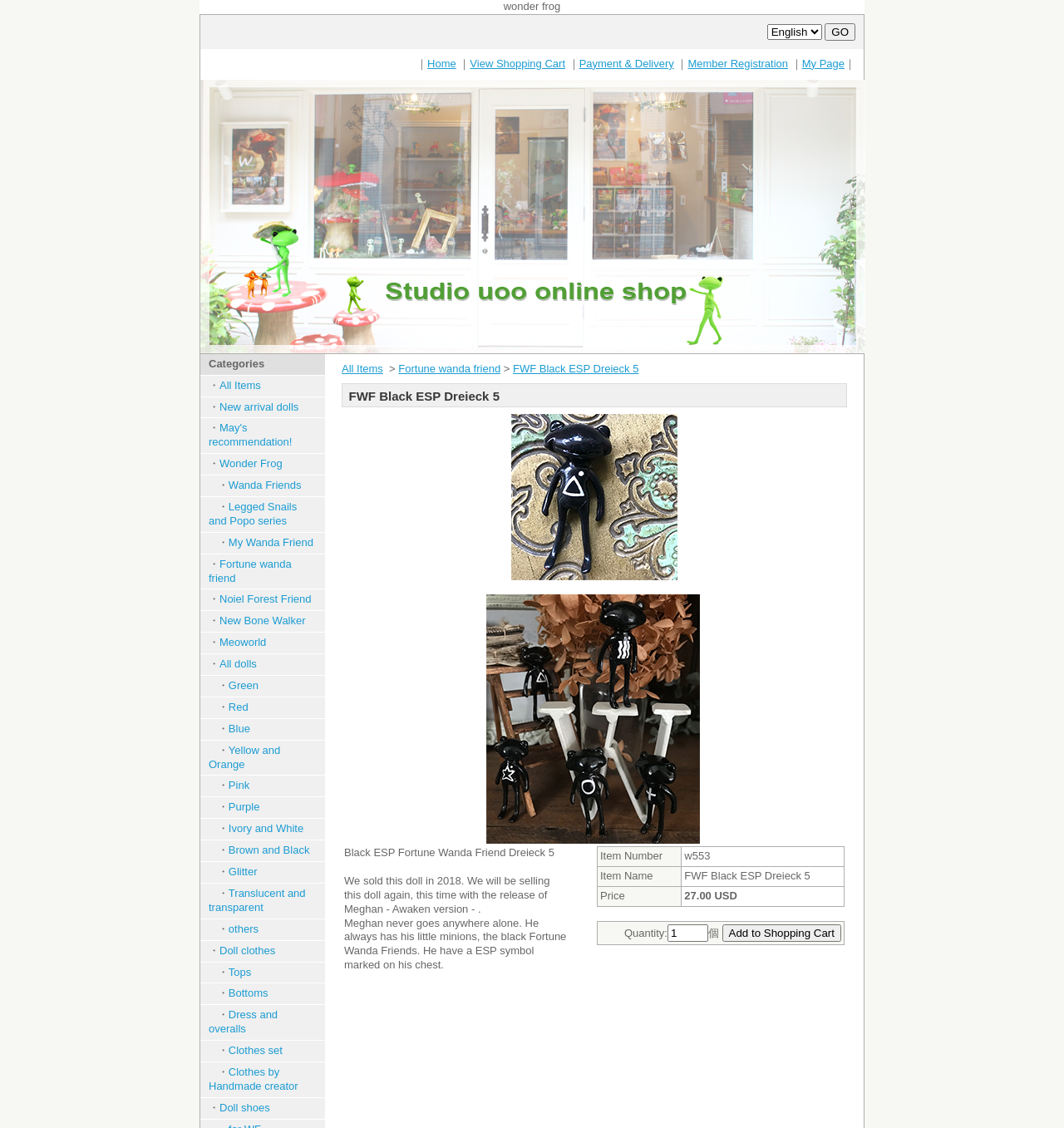Give a one-word or one-phrase response to the question: 
How many links are available under the 'Categories' section?

Multiple